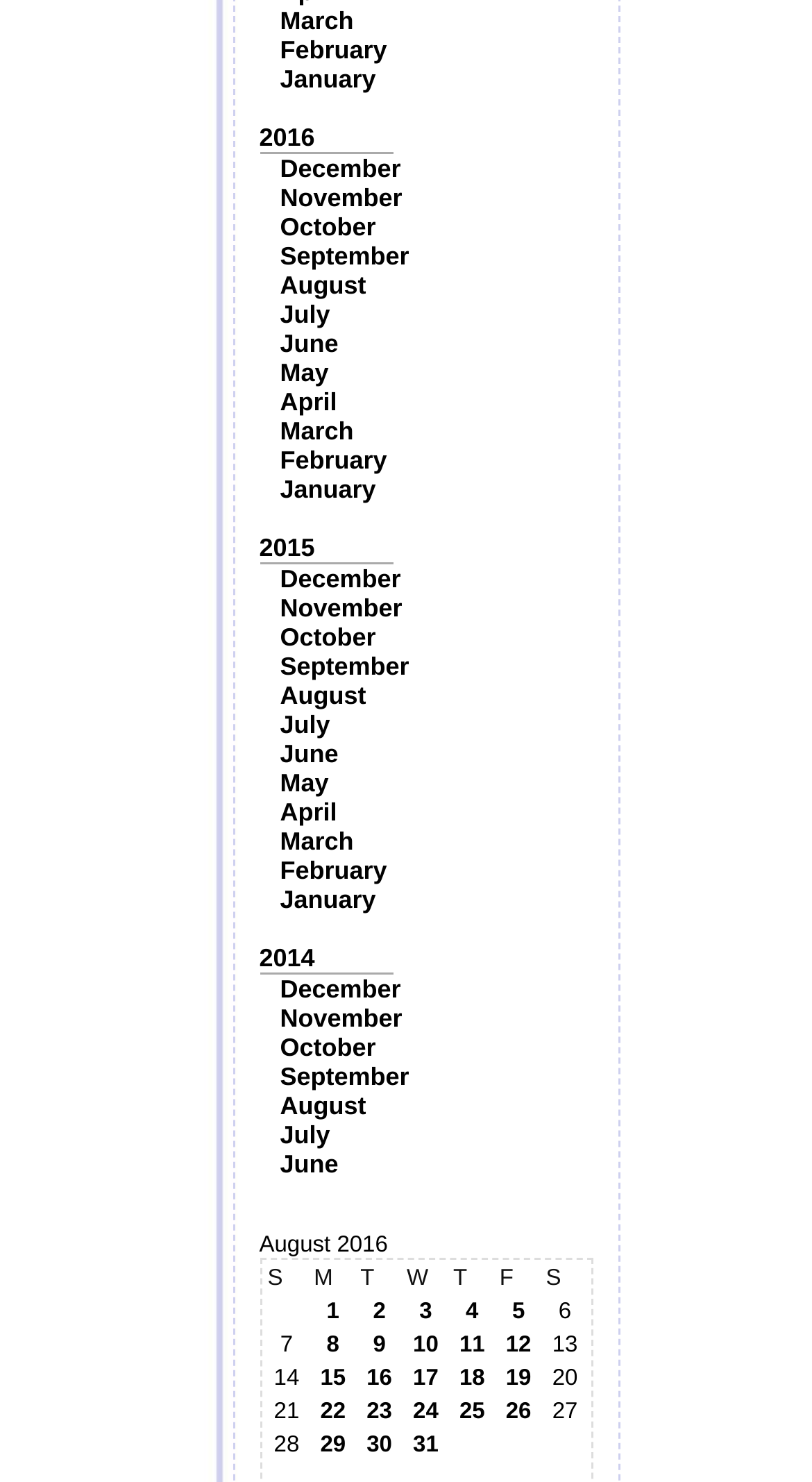Please give a short response to the question using one word or a phrase:
How many columns are in the grid?

7